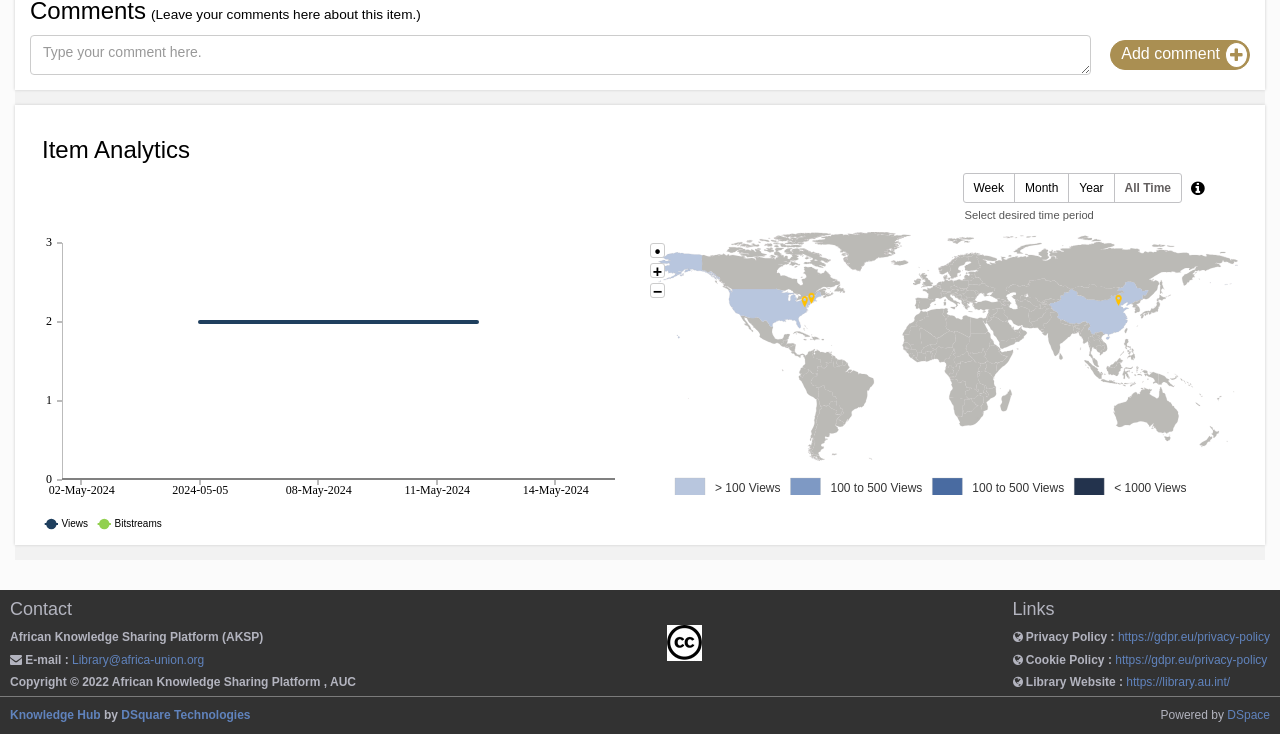Point out the bounding box coordinates of the section to click in order to follow this instruction: "Zoom in".

[0.508, 0.358, 0.52, 0.378]